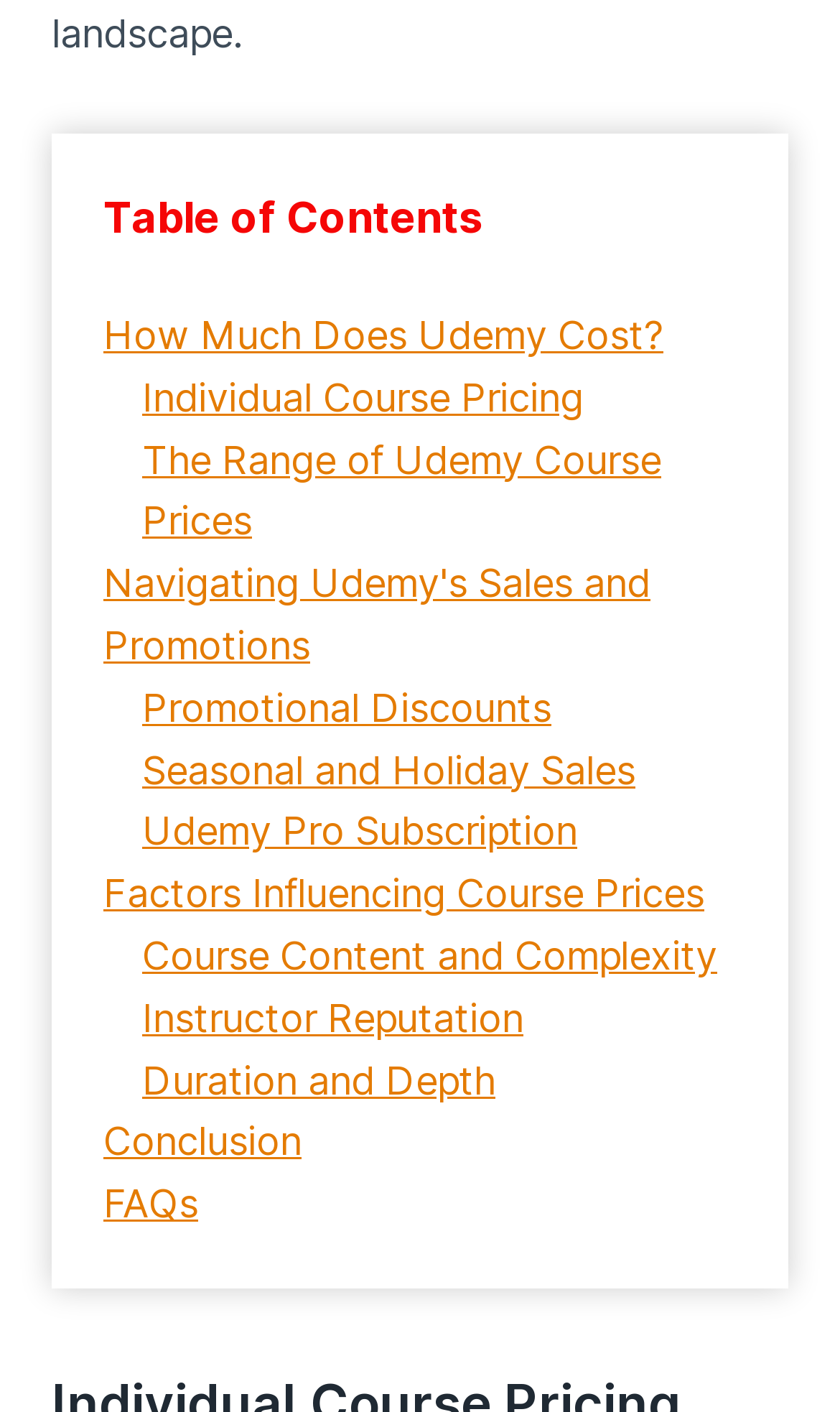Locate the bounding box coordinates of the element to click to perform the following action: 'Check FAQs'. The coordinates should be given as four float values between 0 and 1, in the form of [left, top, right, bottom].

[0.123, 0.836, 0.236, 0.868]